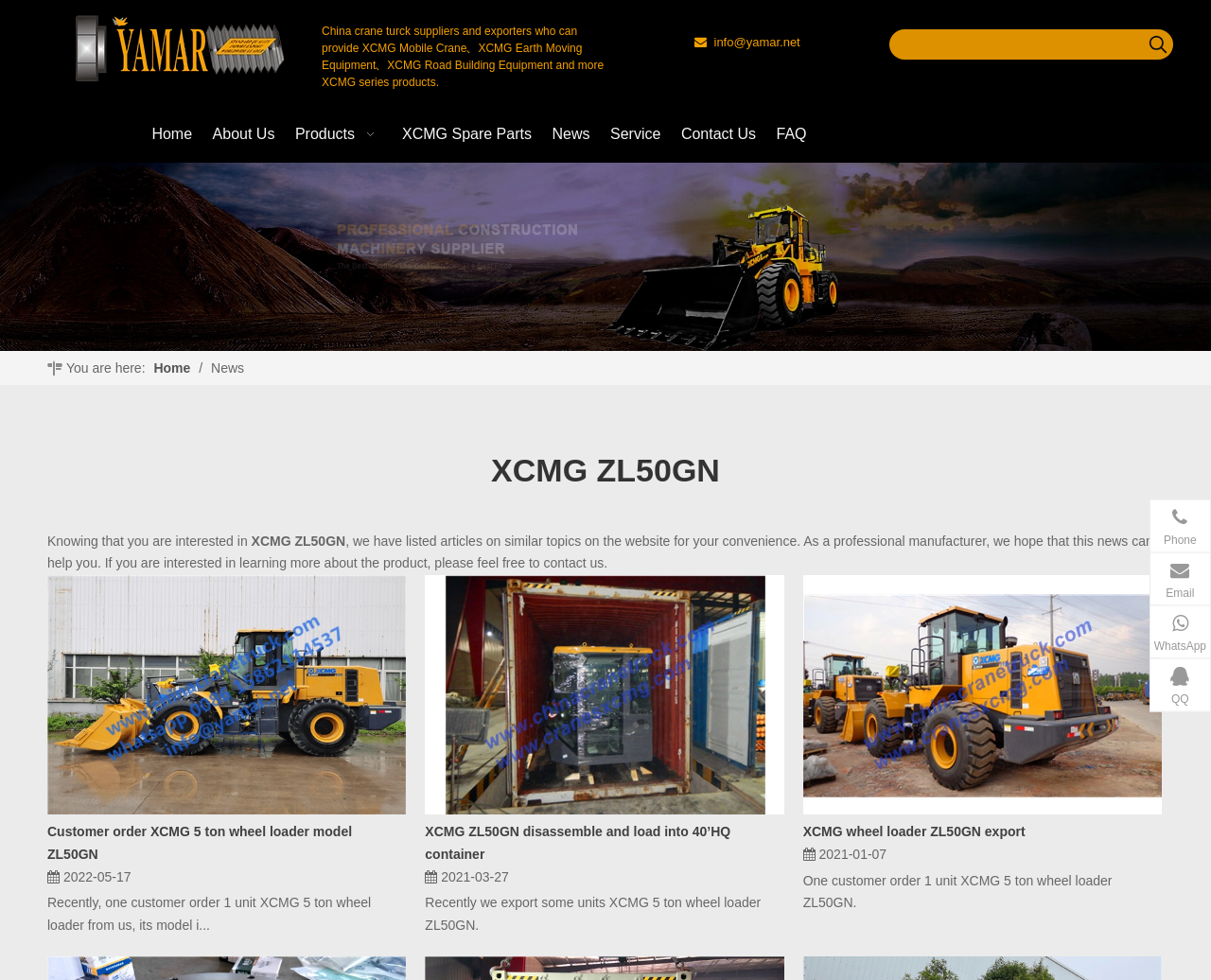Determine the bounding box coordinates for the region that must be clicked to execute the following instruction: "View XCMG wheel loader ZL50GN export news".

[0.663, 0.645, 0.959, 0.889]